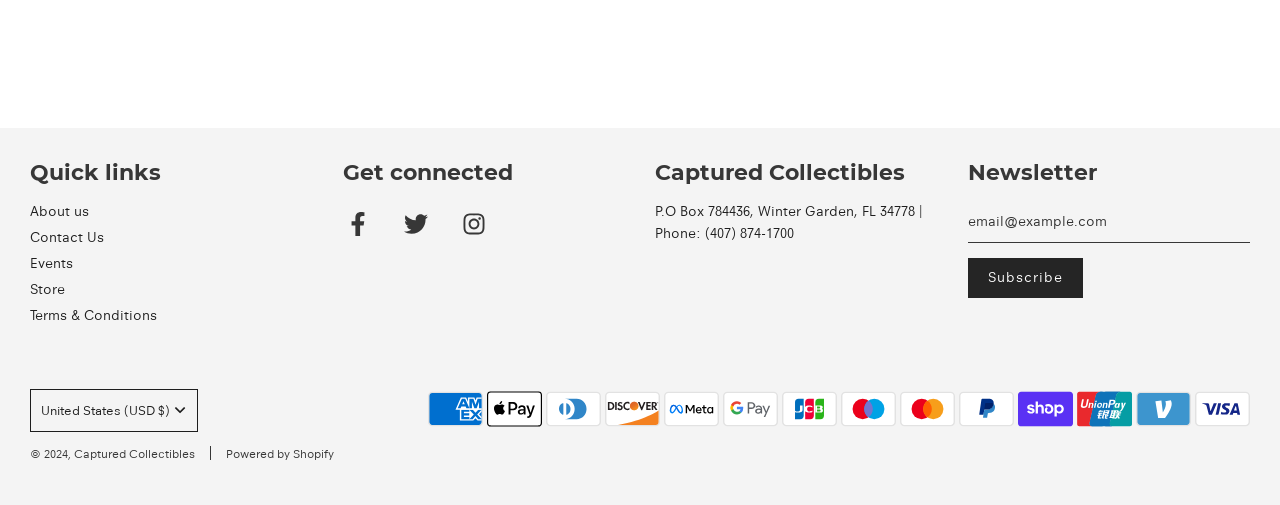Find the bounding box coordinates for the element that must be clicked to complete the instruction: "Click on the Store link". The coordinates should be four float numbers between 0 and 1, indicated as [left, top, right, bottom].

[0.023, 0.554, 0.051, 0.589]